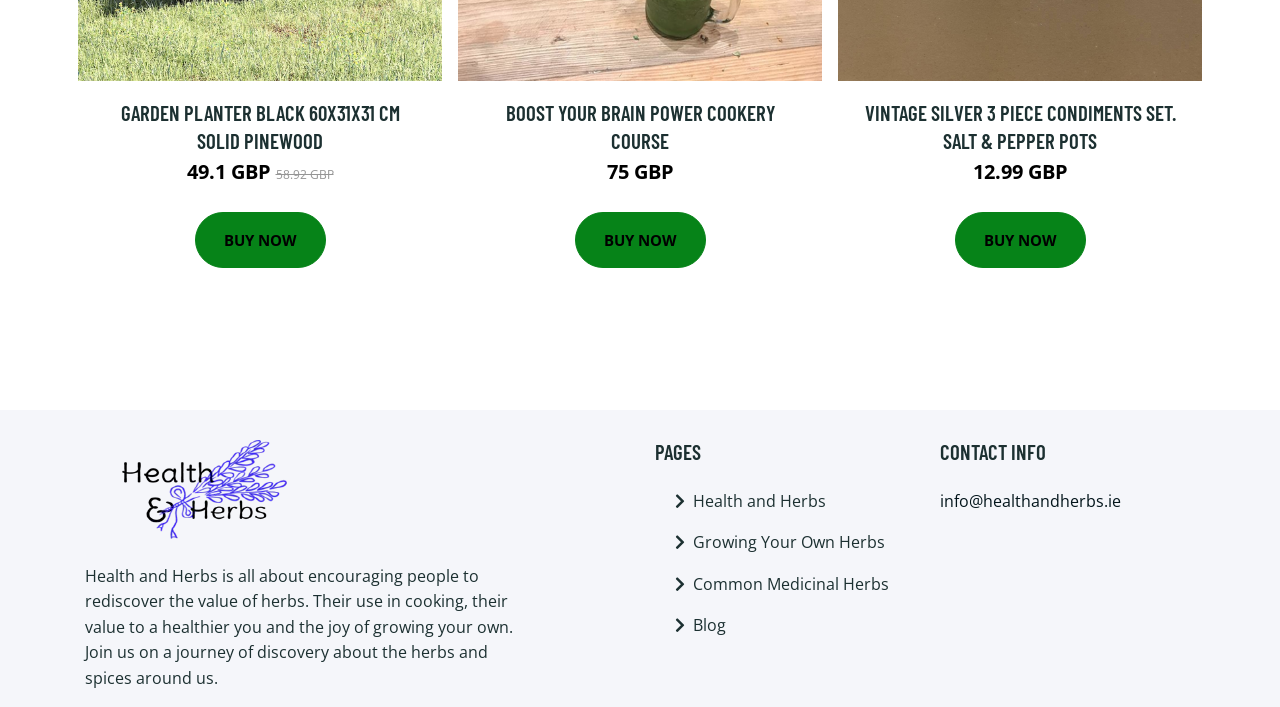Give the bounding box coordinates for the element described as: "Growing Your Own Herbs".

[0.541, 0.75, 0.691, 0.786]